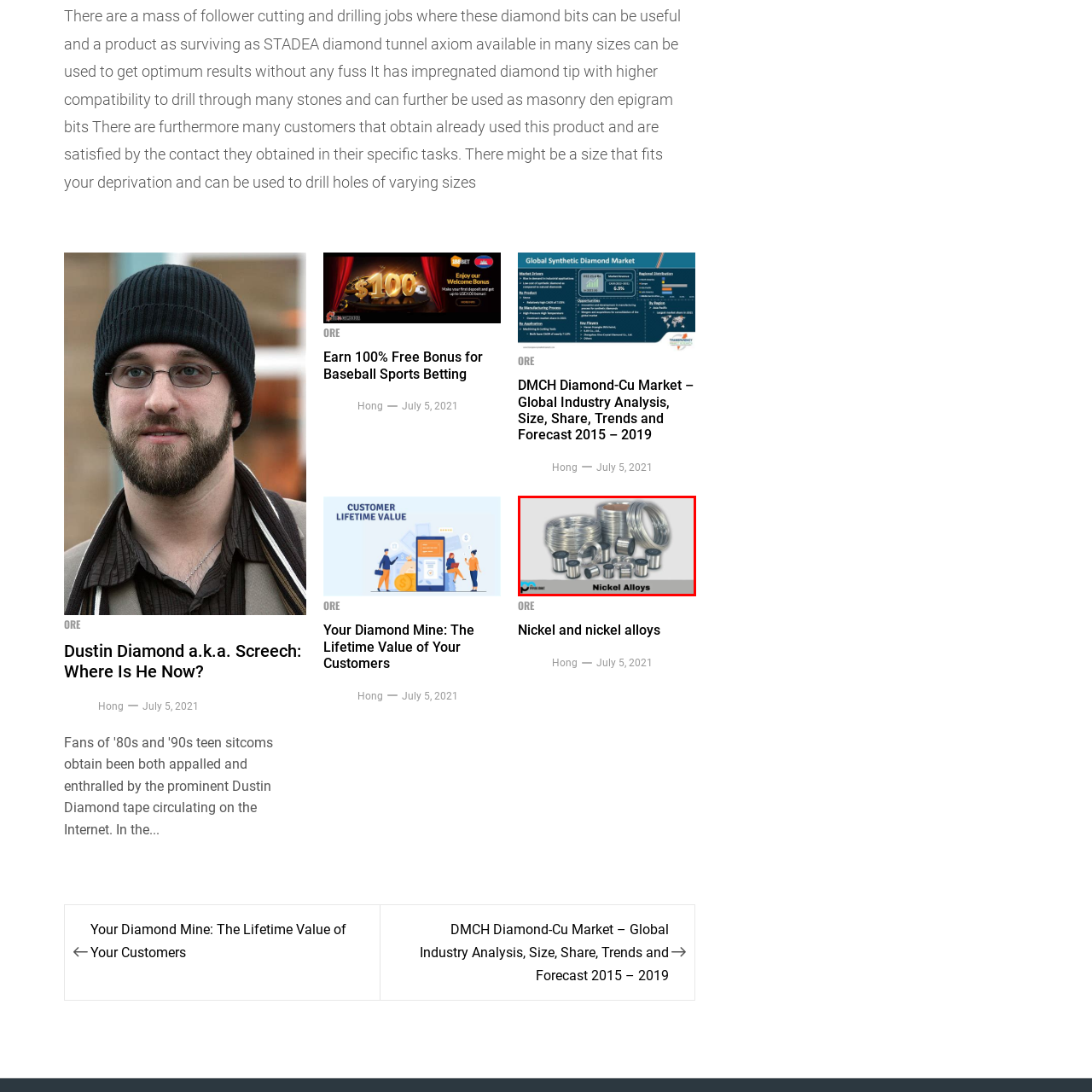Check the picture within the red bounding box and provide a brief answer using one word or phrase: What is the background color of the image?

Neutral